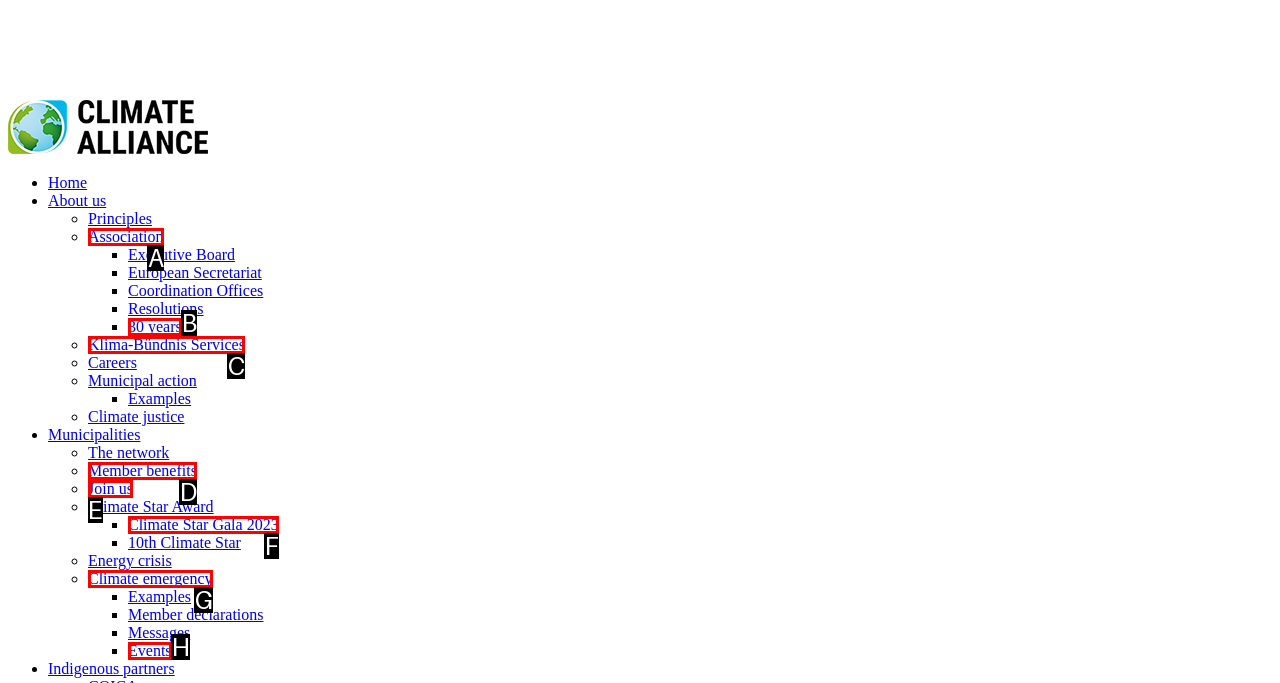Identify the option that corresponds to: Climate Star Gala 2023
Respond with the corresponding letter from the choices provided.

F